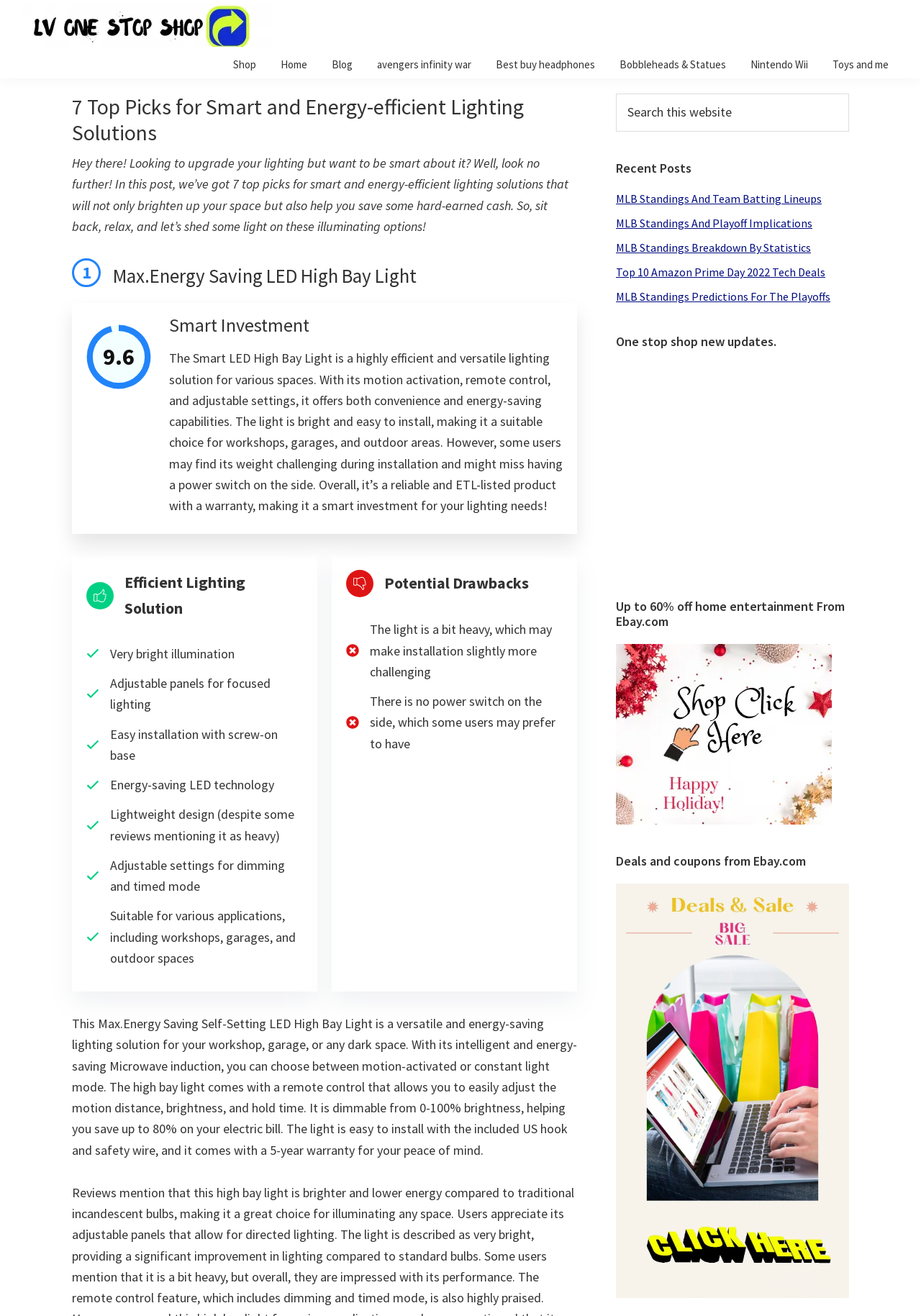Identify the bounding box coordinates of the area you need to click to perform the following instruction: "View the 'Recent Posts'".

[0.669, 0.122, 0.922, 0.134]